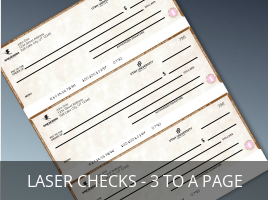Construct a detailed narrative about the image.

The image showcases a design template for "Laser Checks - 3 to a Page," displaying three checks per sheet. Each check features a light tan background with decorative elements, including logos and printed lines for information such as the payee, date, and amount. The checks are arranged diagonally against a subtle gray backdrop, emphasizing their professional appearance. Below the checks, the caption clearly indicates the product name, enhancing visibility and informing customers about the specific type of business checks being offered. This product is part of Dreamscape Printing's offerings, focused on providing custom, high-quality checks suitable for professional use.